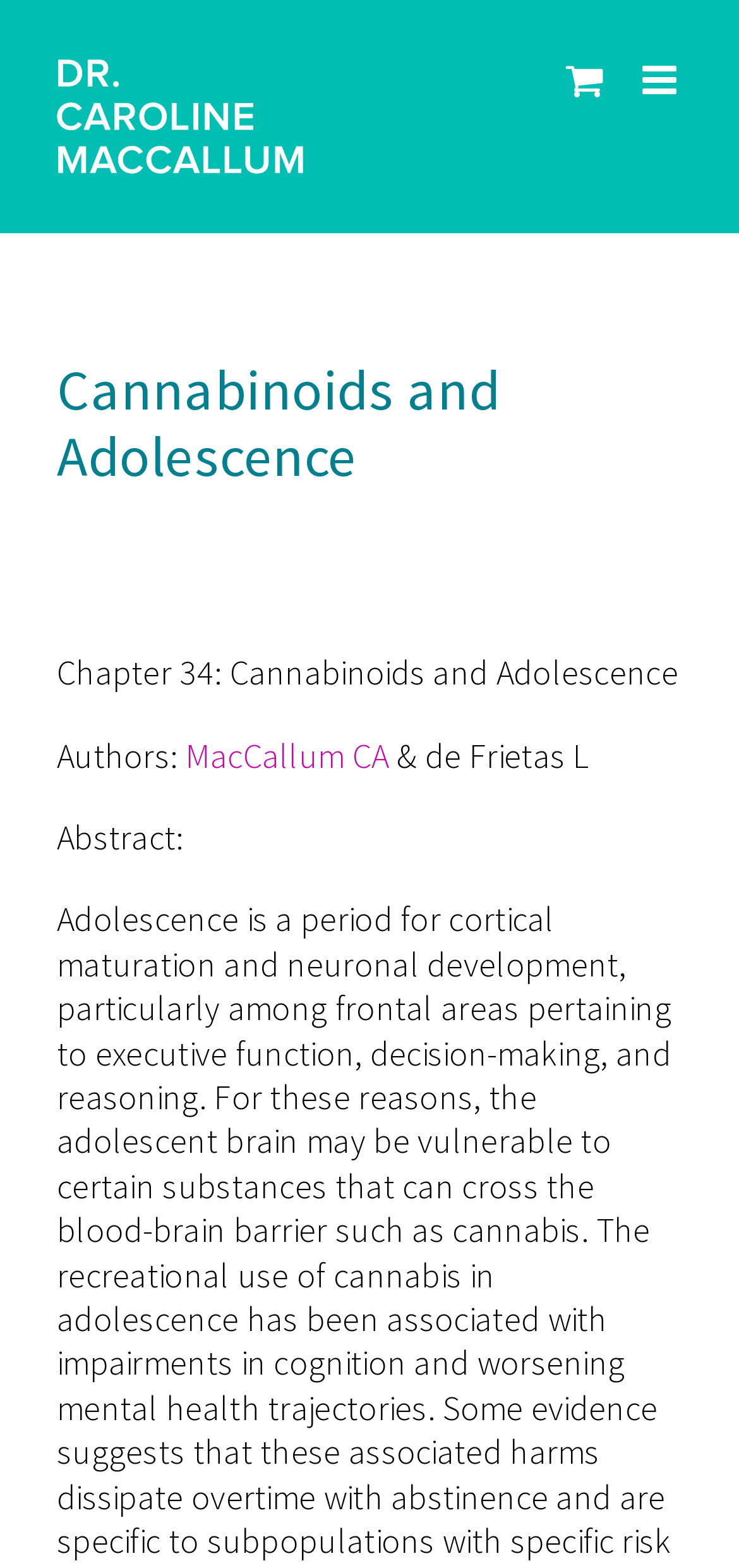Answer the question below with a single word or a brief phrase: 
What is the purpose of the icon at the bottom right corner?

Go to Top